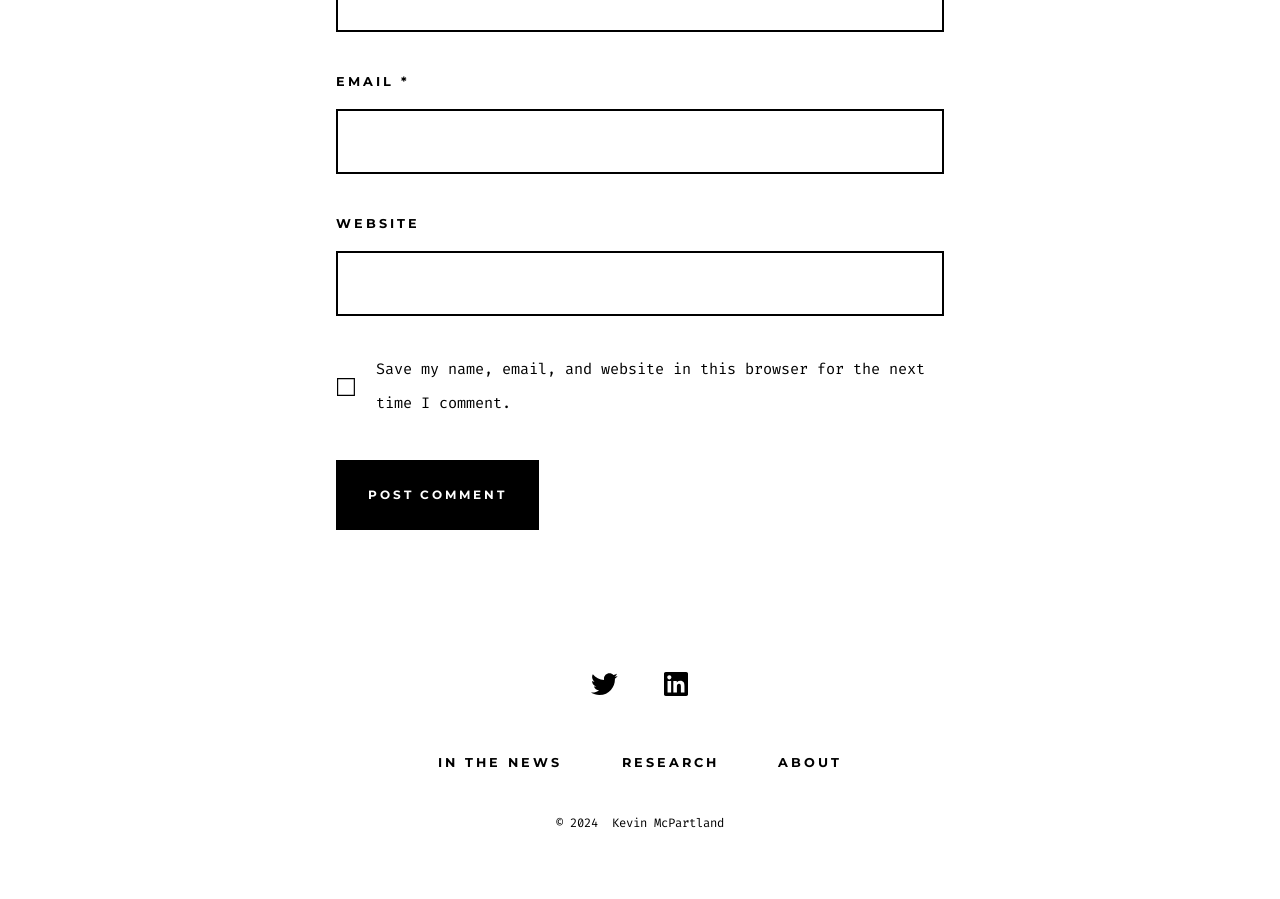Find the bounding box coordinates for the HTML element described in this sentence: "About". Provide the coordinates as four float numbers between 0 and 1, in the format [left, top, right, bottom].

[0.588, 0.831, 0.678, 0.867]